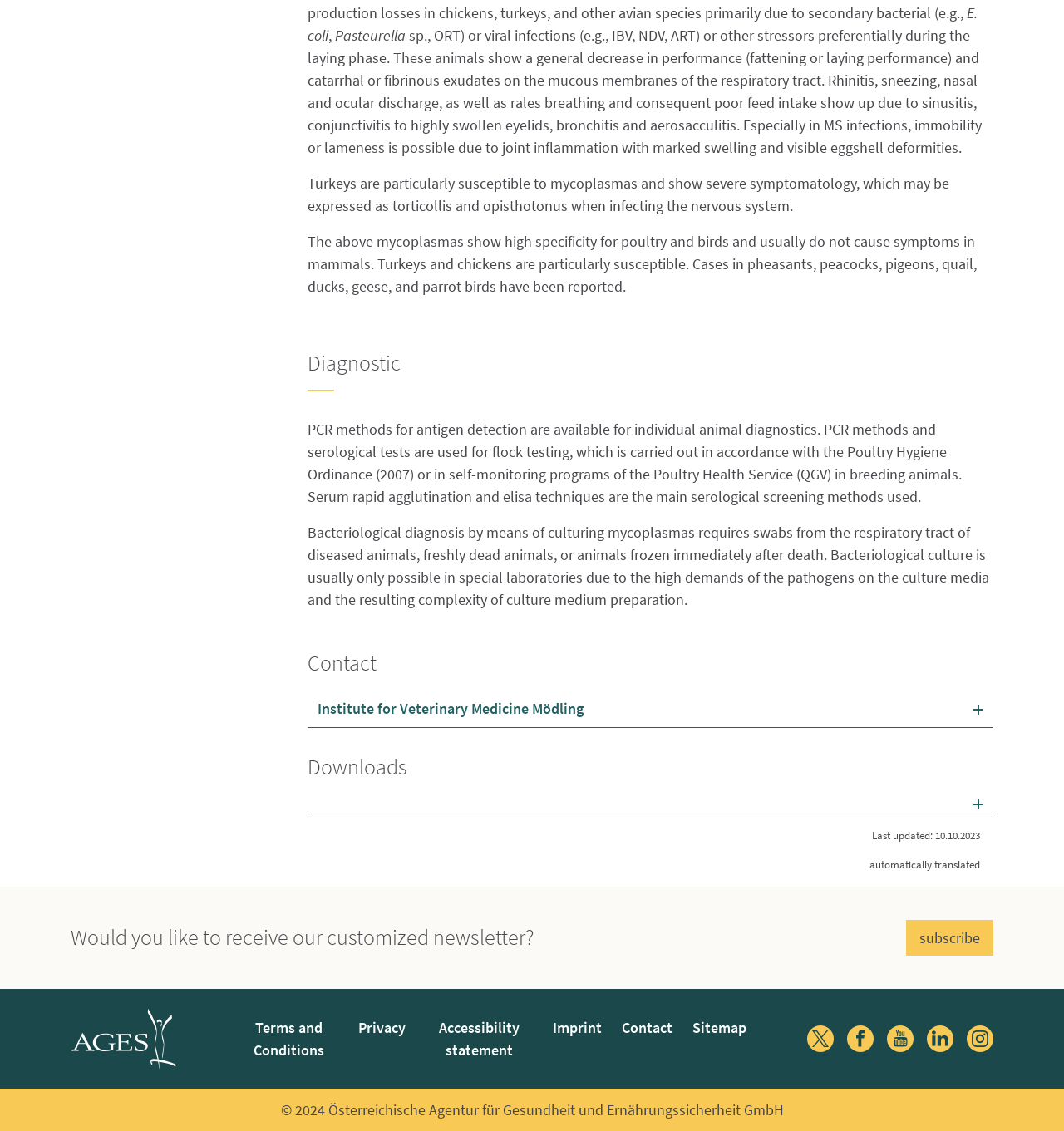Use the information in the screenshot to answer the question comprehensively: What is the purpose of PCR methods?

According to the text, PCR methods are used for antigen detection in individual animal diagnostics, and also for flock testing in accordance with the Poultry Hygiene Ordinance or in self-monitoring programs of the Poultry Health Service.